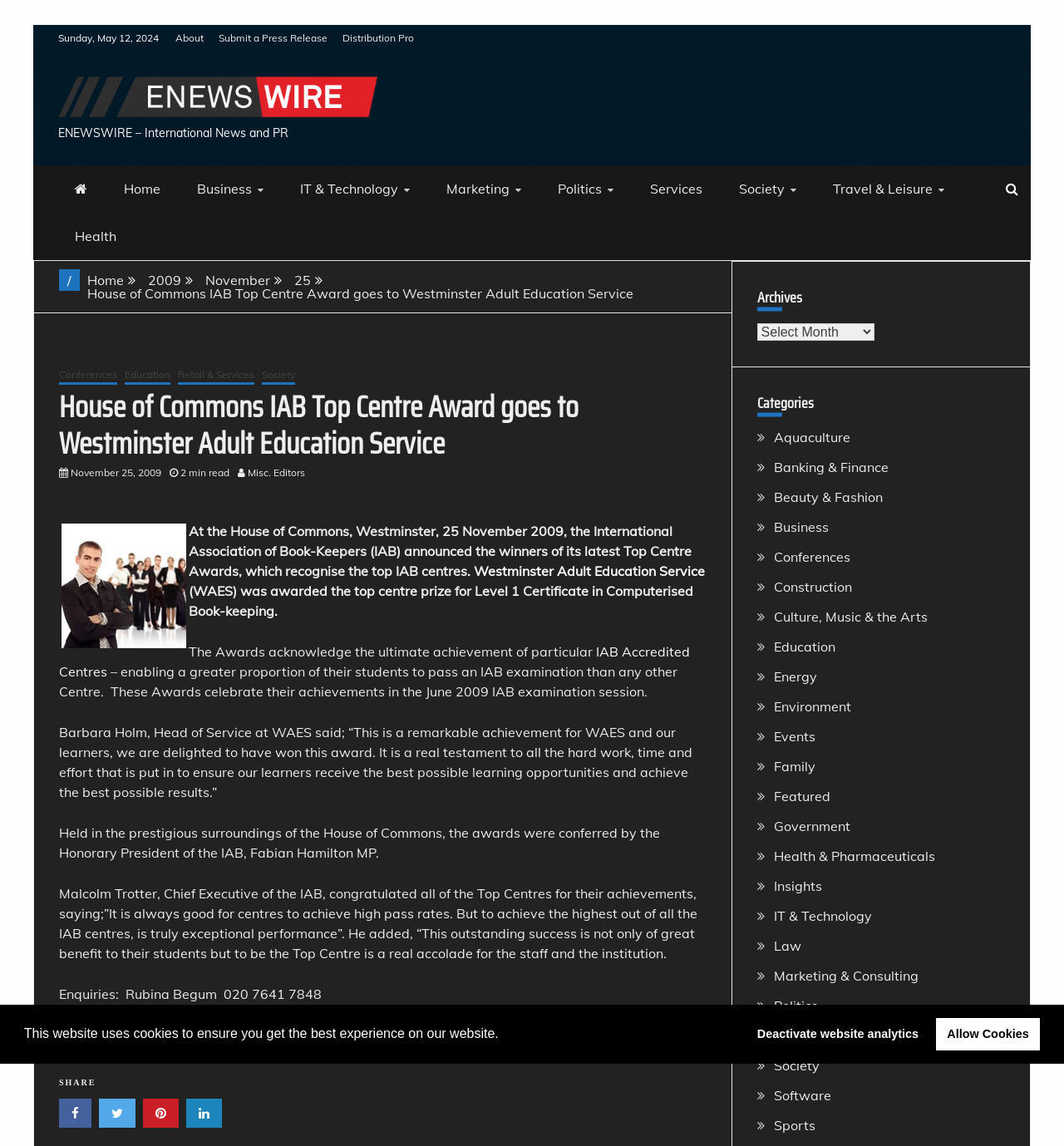Determine the coordinates of the bounding box for the clickable area needed to execute this instruction: "Click the 'Home' link".

[0.101, 0.144, 0.166, 0.186]